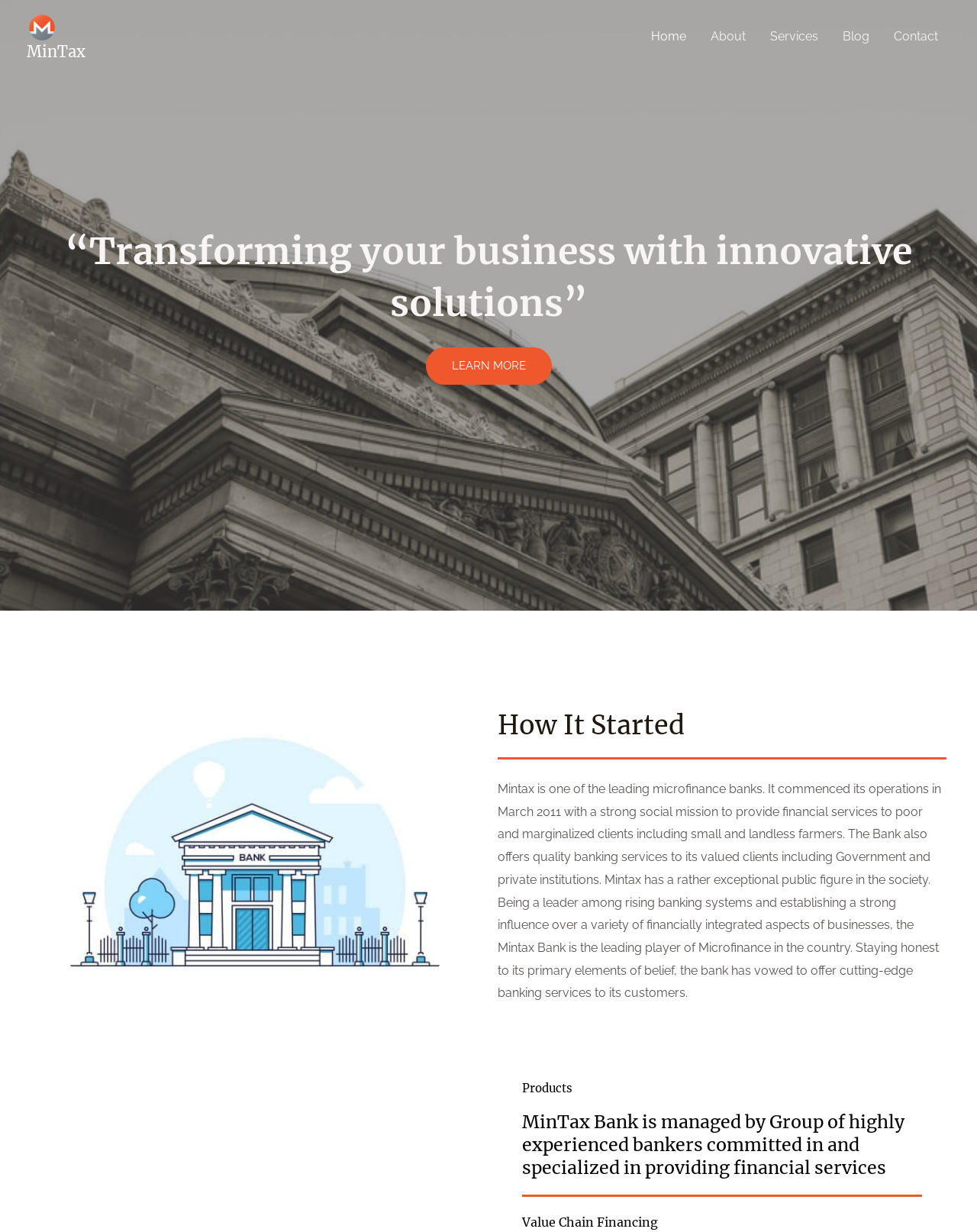Using the provided element description: "learn more", identify the bounding box coordinates. The coordinates should be four floats between 0 and 1 in the order [left, top, right, bottom].

[0.436, 0.282, 0.564, 0.312]